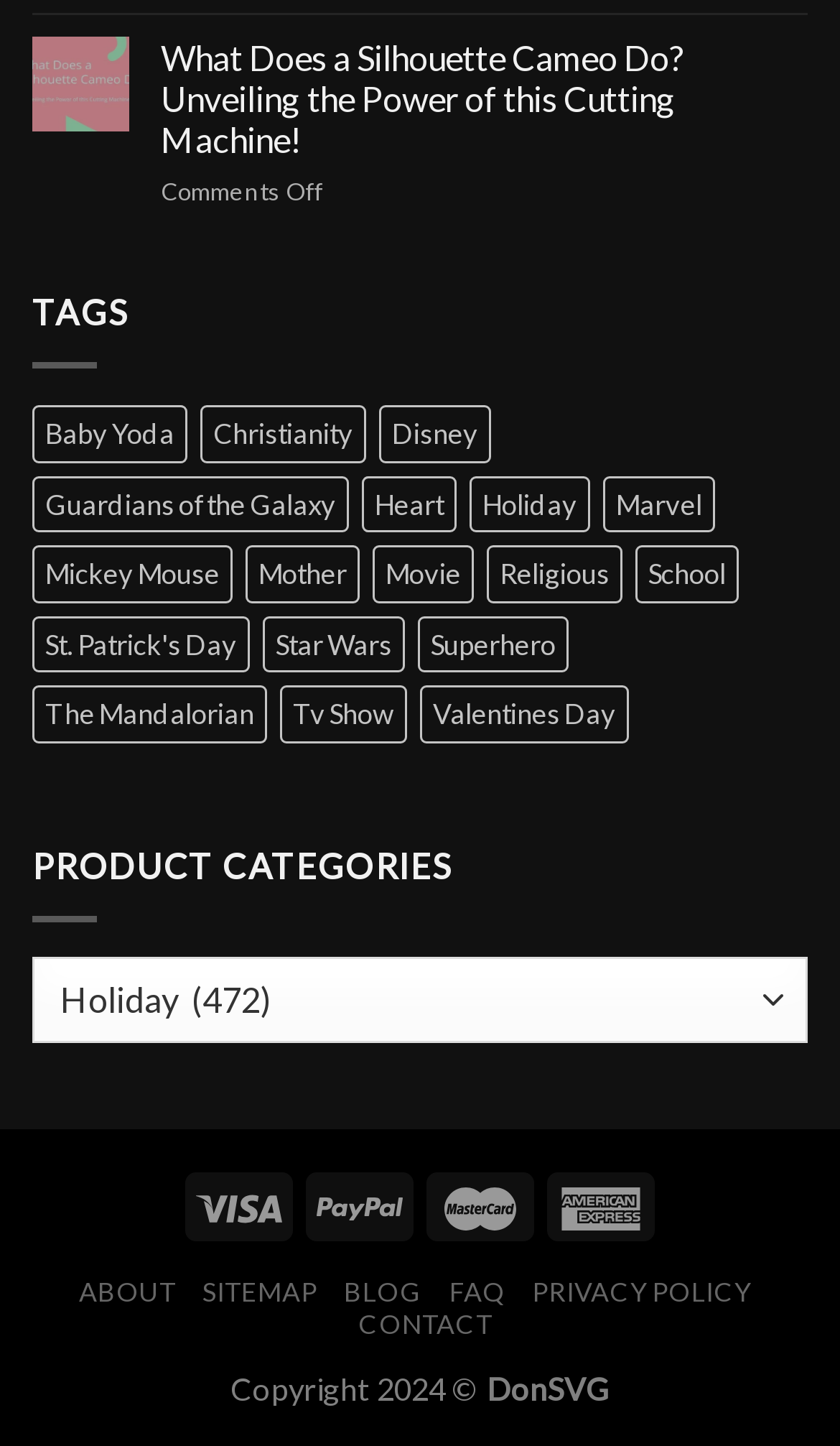Answer the following query concisely with a single word or phrase:
How many product categories are listed?

21